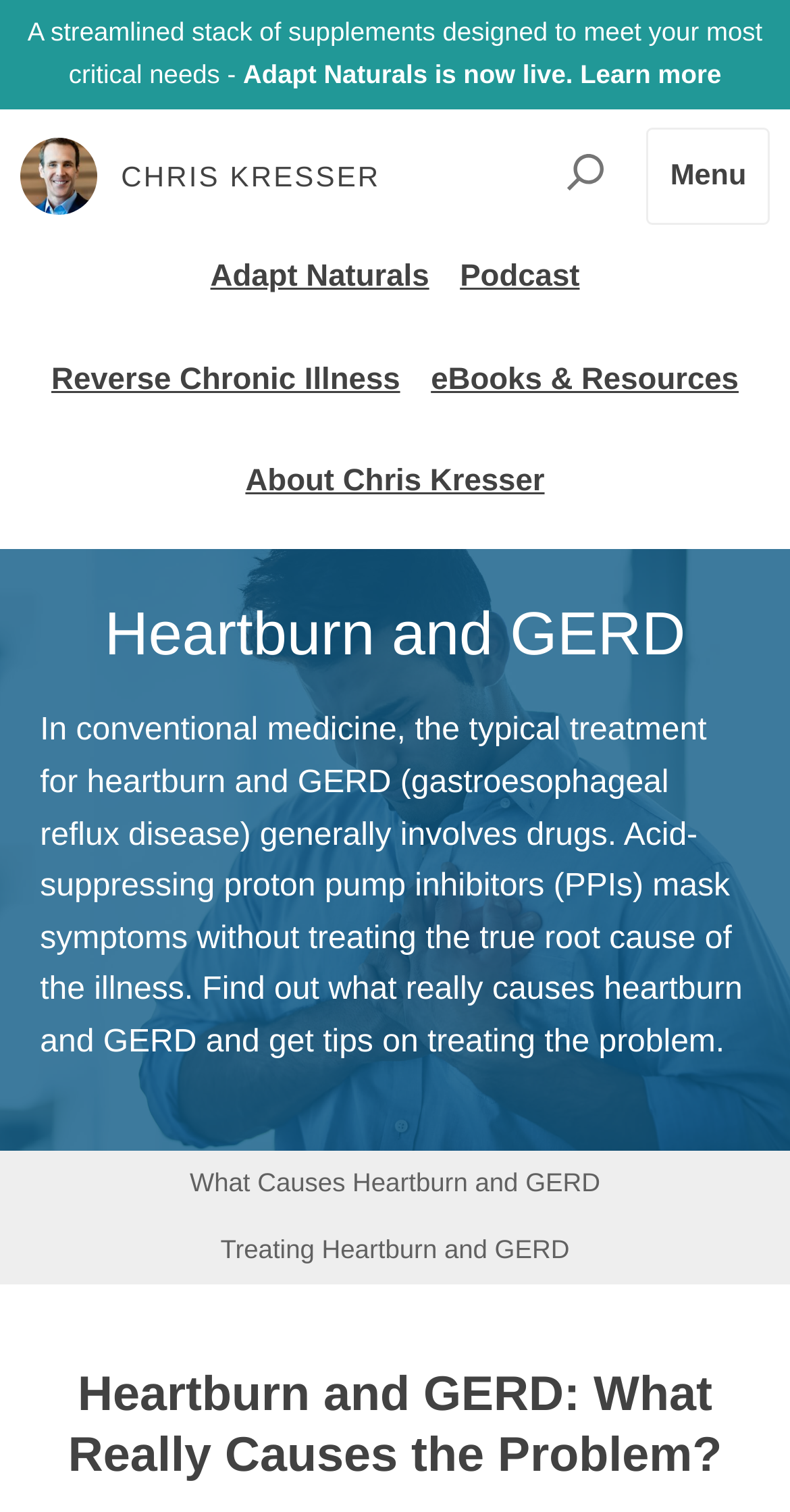Could you provide the bounding box coordinates for the portion of the screen to click to complete this instruction: "Read about what causes Heartburn and GERD"?

[0.216, 0.76, 0.784, 0.805]